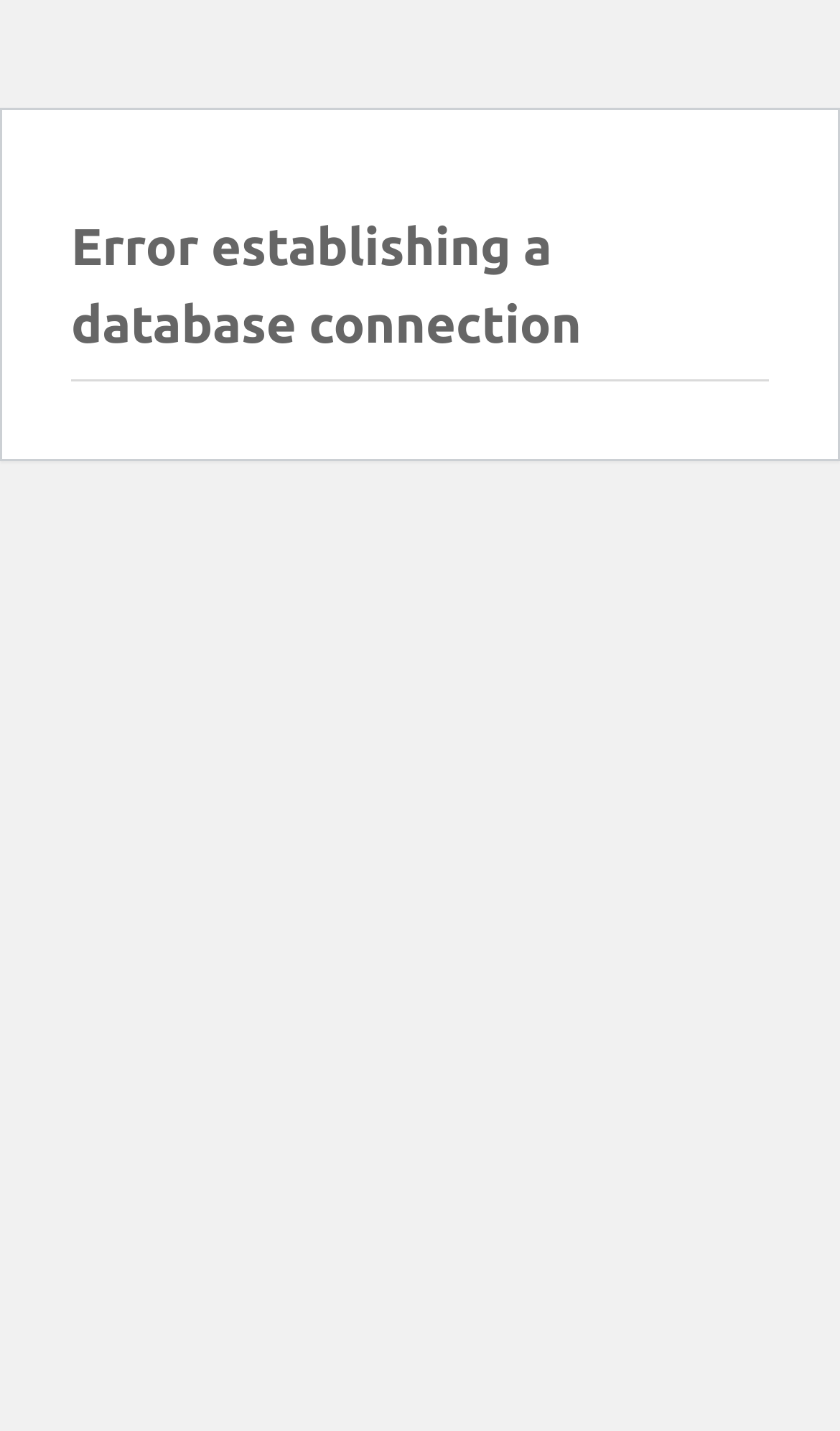Locate and extract the text of the main heading on the webpage.

Error establishing a database connection